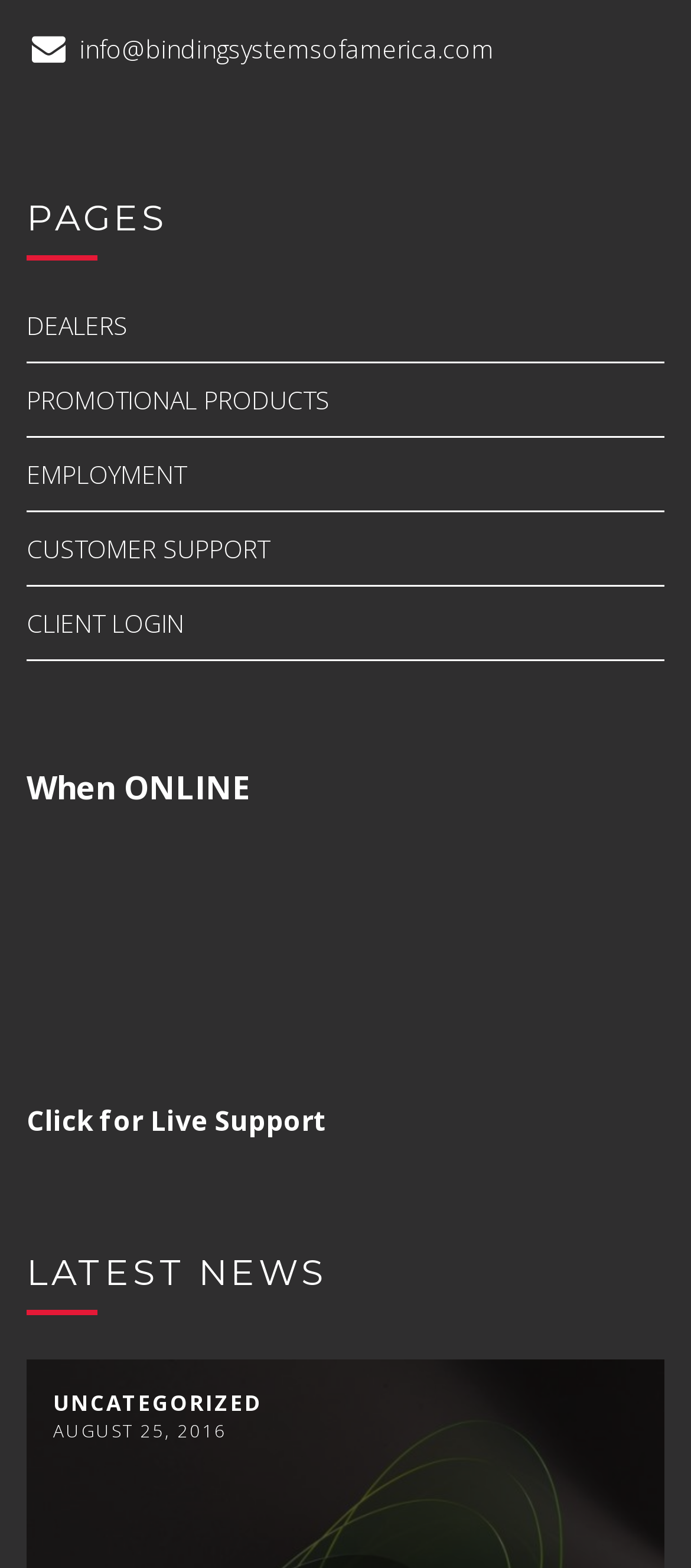What is the date of the latest news?
Relying on the image, give a concise answer in one word or a brief phrase.

AUGUST 25, 2016